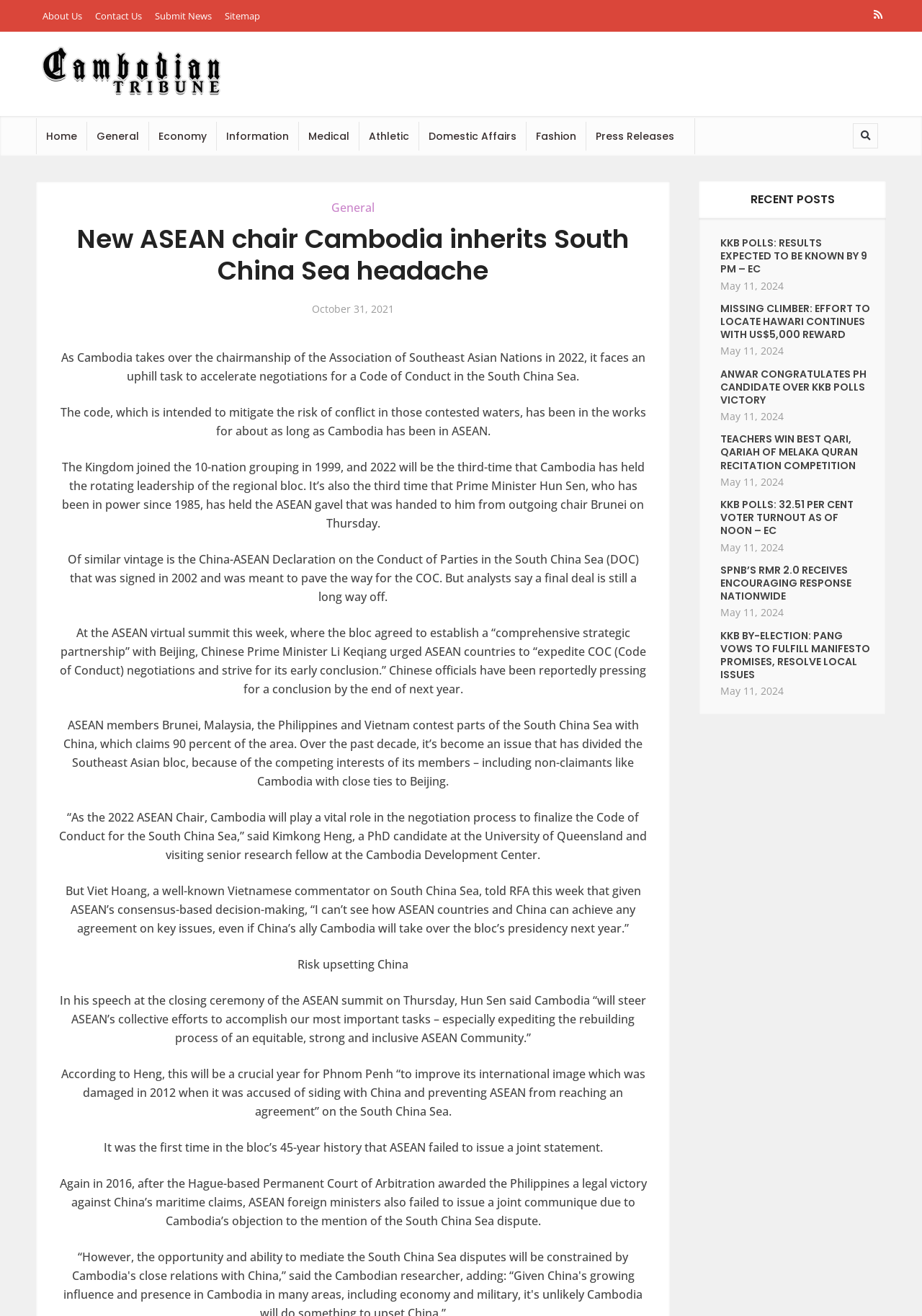Generate a thorough description of the webpage.

The webpage is an article from the Cambodian Tribune, with the title "New ASEAN chair Cambodia inherits South China Sea headache" at the top. Below the title, there is a brief summary of the article, which discusses Cambodia's role in accelerating negotiations for a Code of Conduct in the South China Sea as it takes over the chairmanship of the Association of Southeast Asian Nations (ASEAN) in 2022.

On the top-left corner, there are several links to different sections of the website, including "About Us", "Contact Us", "Submit News", and "Sitemap". On the top-right corner, there is a search bar with a button labeled "Search".

Below the title and summary, there are several paragraphs of text that discuss the challenges Cambodia faces in its role as ASEAN chair, including the need to balance its own interests with those of other member states and China. The article quotes several experts and officials, including Prime Minister Hun Sen and a PhD candidate at the University of Queensland.

On the right-hand side of the page, there is a section labeled "RECENT POSTS" with several article summaries, each with a heading and a date. The articles appear to be related to news and current events in Cambodia and the region.

Overall, the webpage is a news article with a focus on international relations and politics in Southeast Asia.